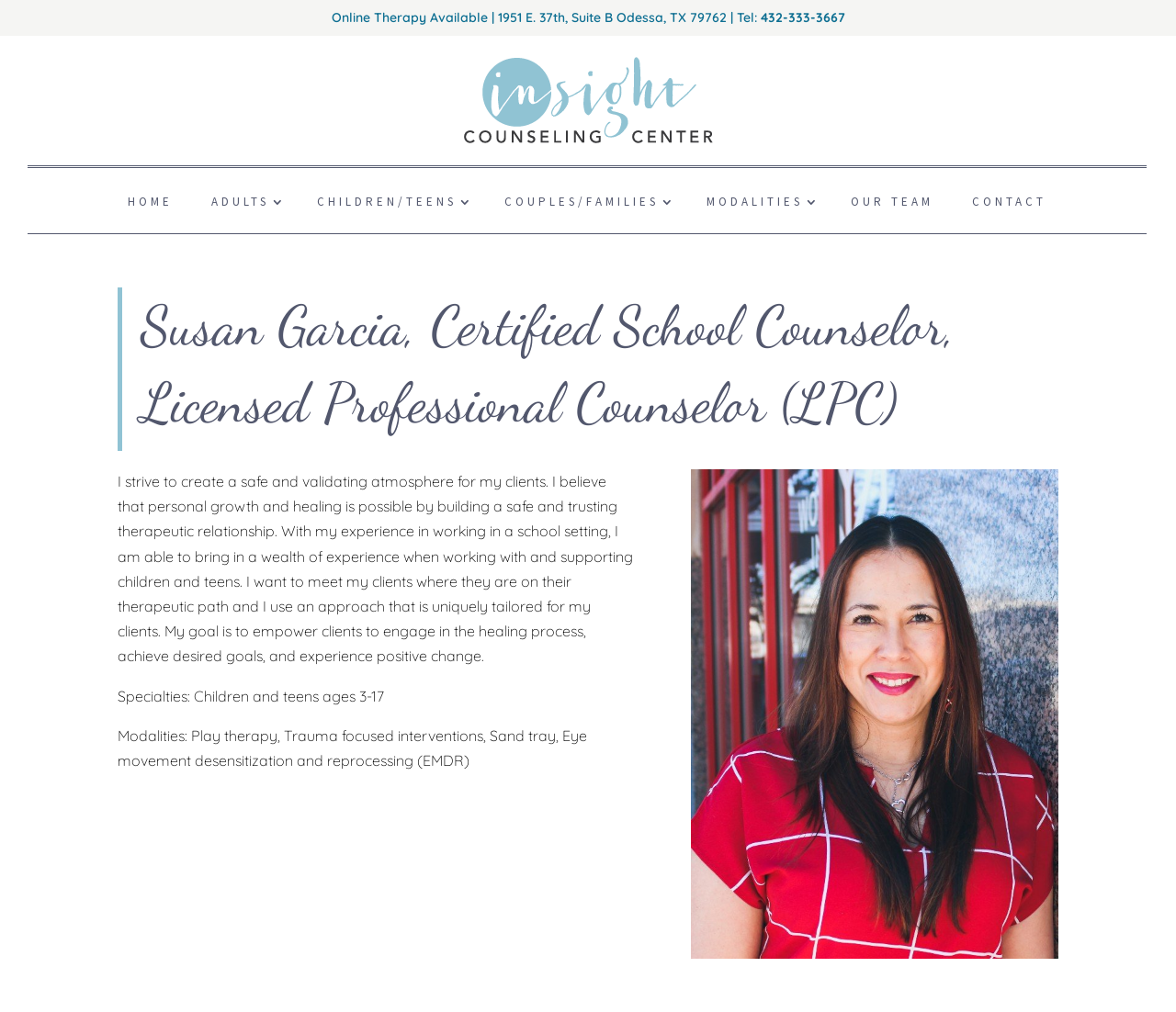Determine the coordinates of the bounding box for the clickable area needed to execute this instruction: "Visit the 'CHILDREN/TEENS' page".

[0.262, 0.193, 0.404, 0.229]